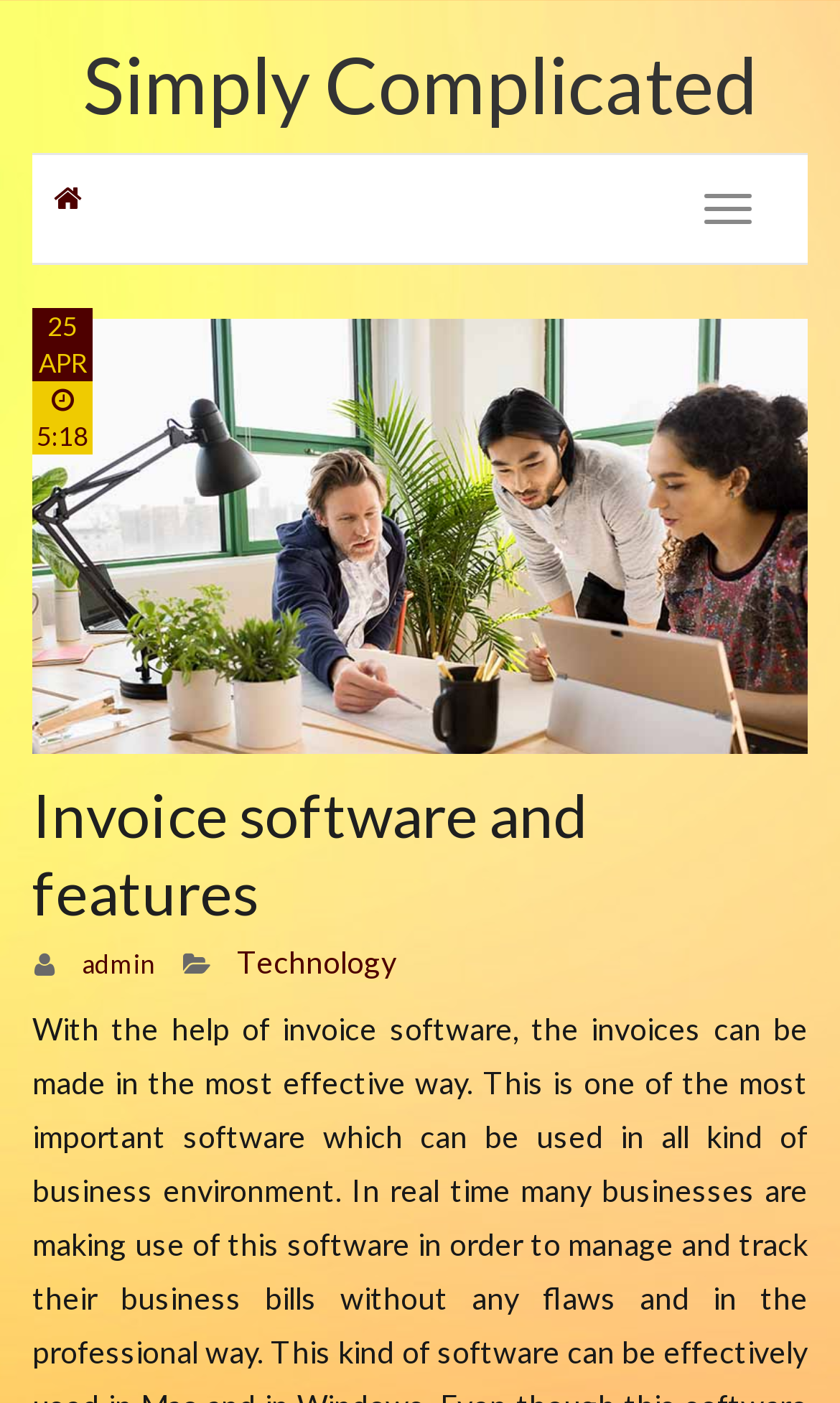Answer the question with a brief word or phrase:
What is the purpose of the button with a toggle icon?

Toggle navigation